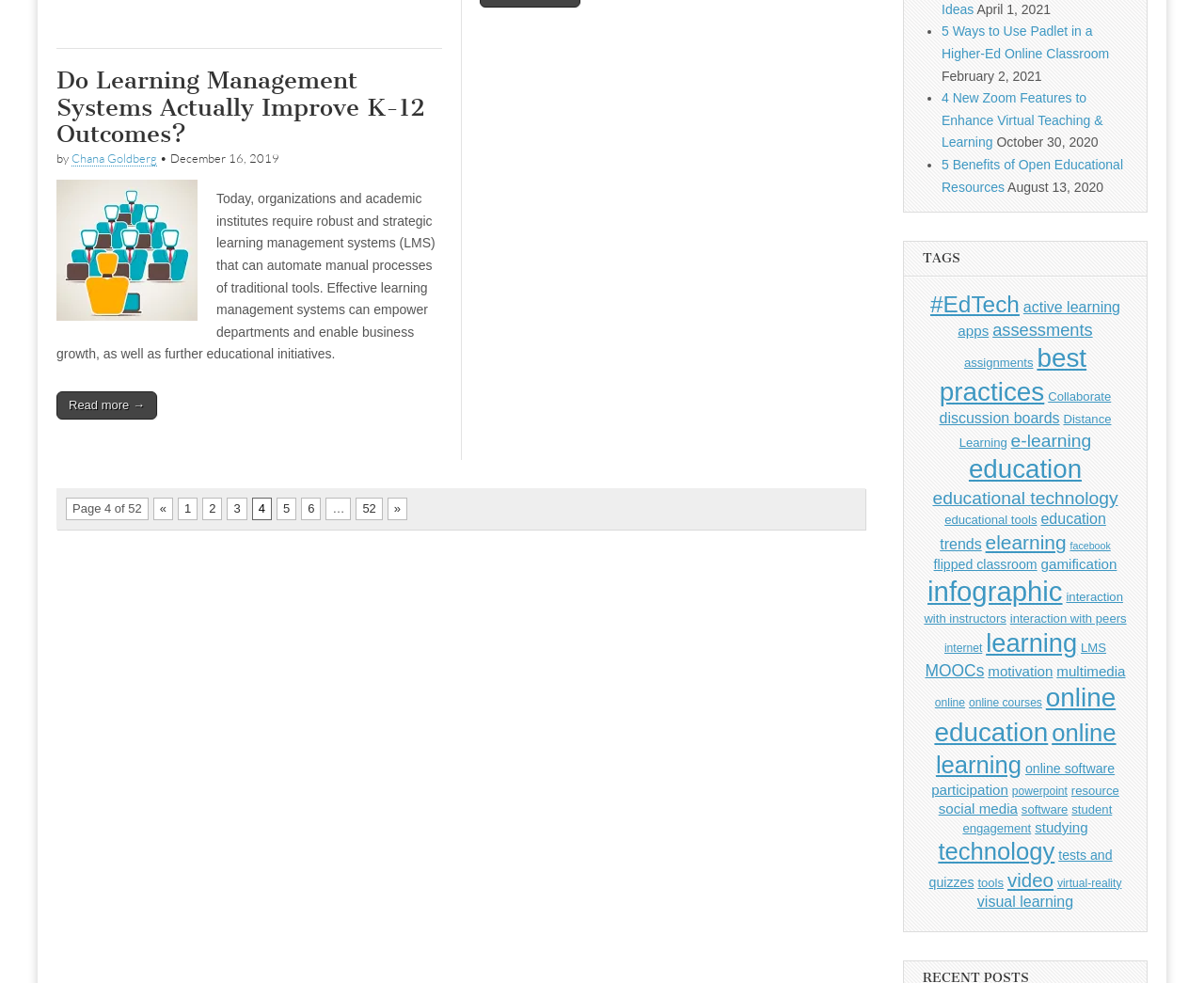What are the tags related to the article?
Please ensure your answer is as detailed and informative as possible.

The tags related to the article are listed under the 'TAGS' heading, which includes various tags such as EdTech, active learning, apps, and many others. These tags are related to the content of the article and can be used for categorization or searching purposes.